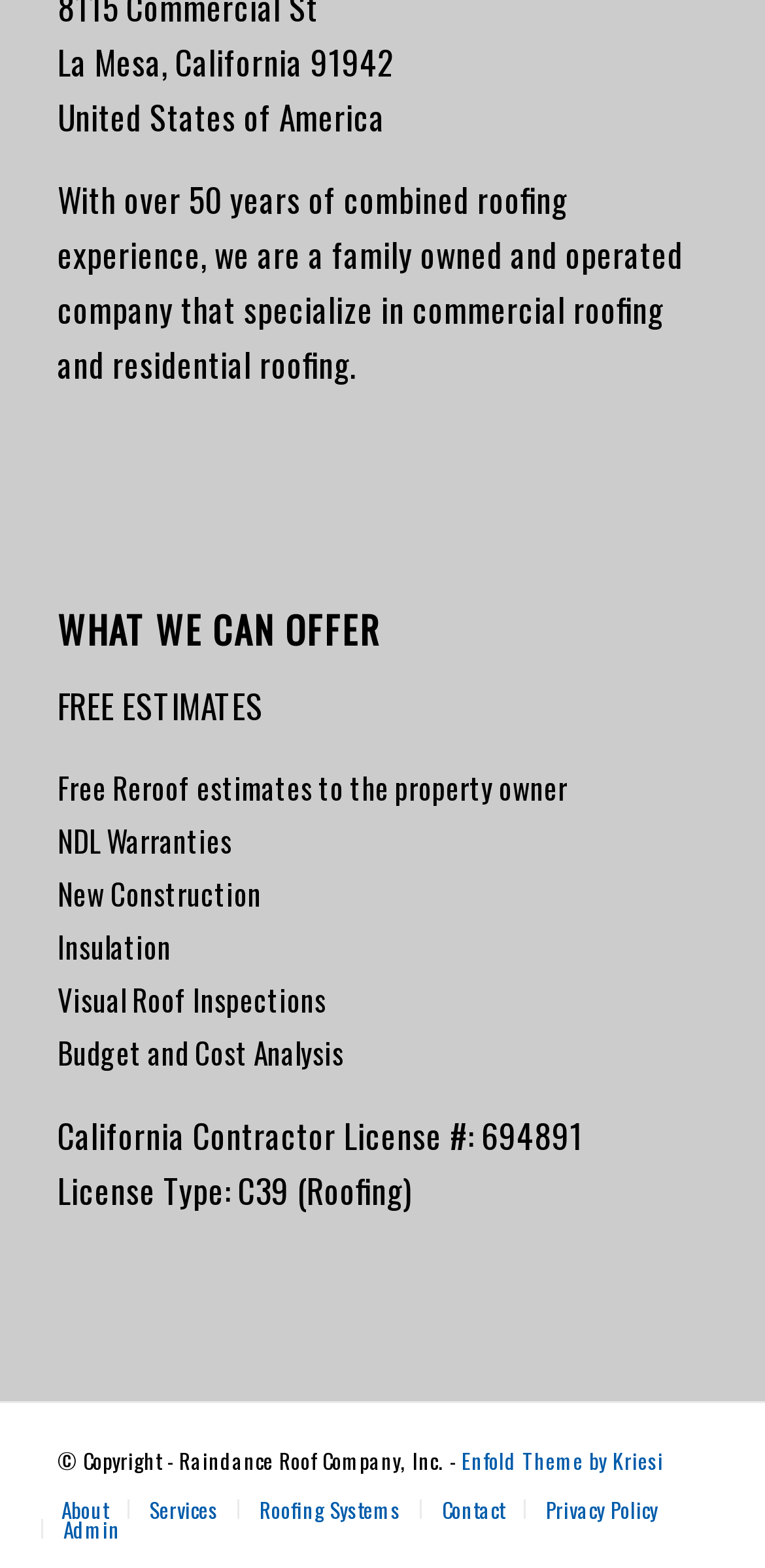Provide the bounding box coordinates of the HTML element described by the text: "Admin". The coordinates should be in the format [left, top, right, bottom] with values between 0 and 1.

[0.083, 0.965, 0.157, 0.985]